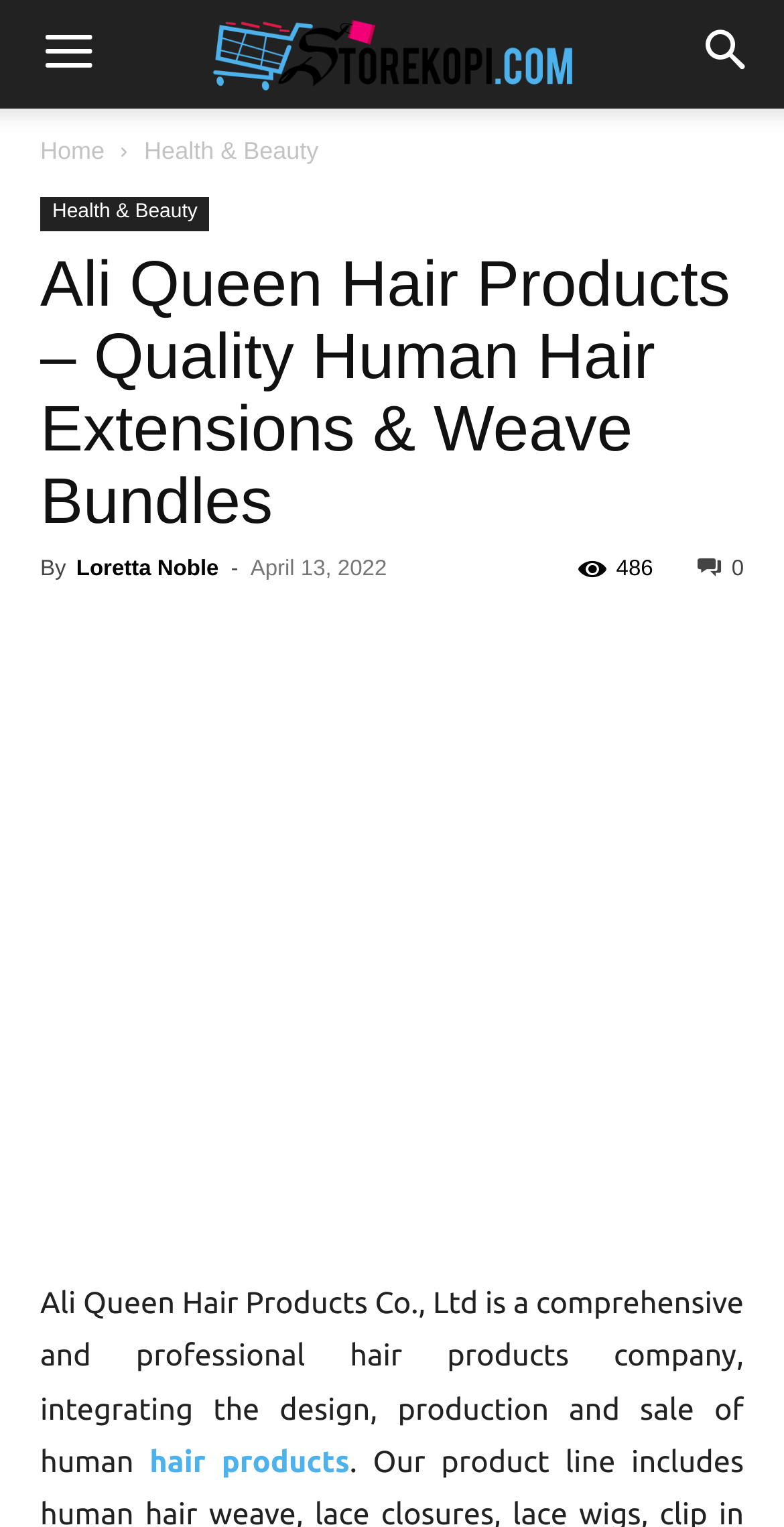How many navigation links are there?
Respond to the question with a single word or phrase according to the image.

3